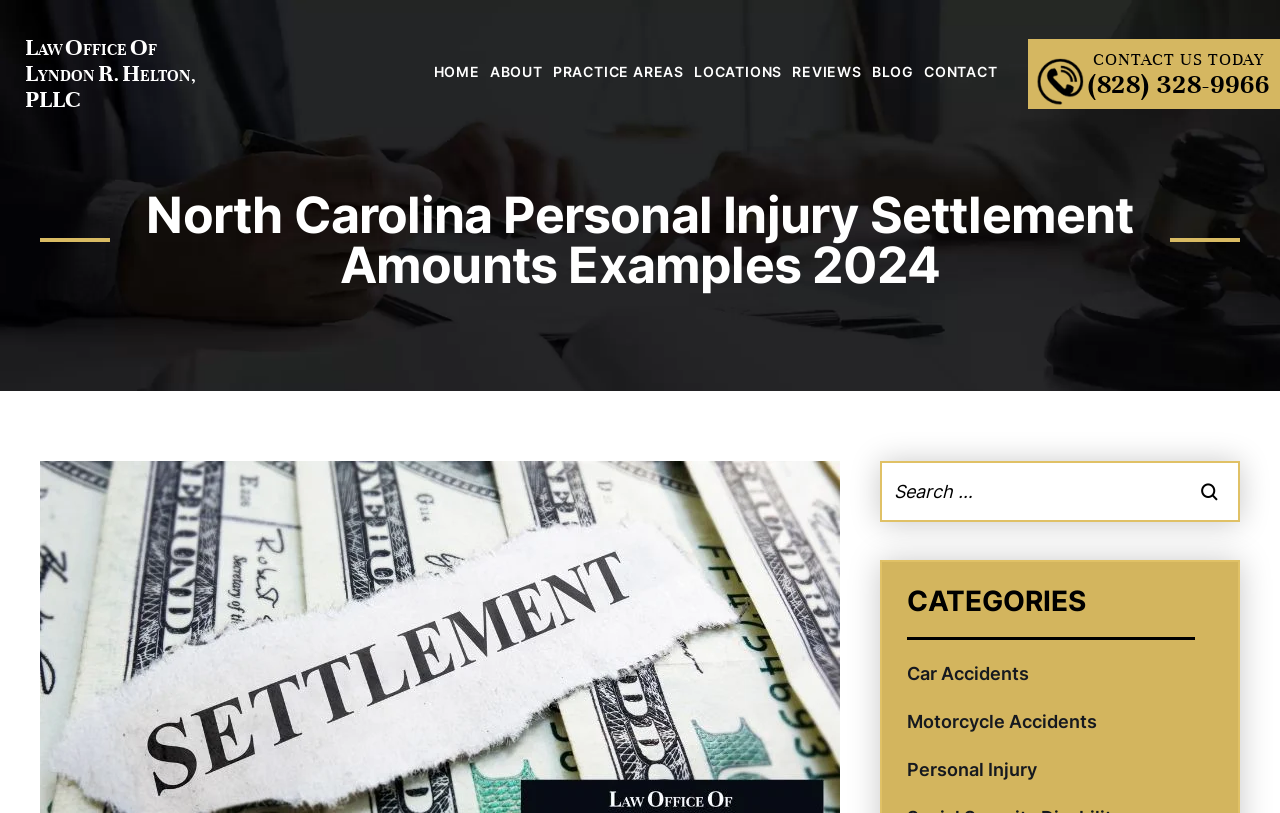Please identify the bounding box coordinates of the clickable area that will fulfill the following instruction: "Click the 'LAW OFFICE OF LYNDON R. HELTON, PLLC' link". The coordinates should be in the format of four float numbers between 0 and 1, i.e., [left, top, right, bottom].

[0.02, 0.042, 0.195, 0.138]